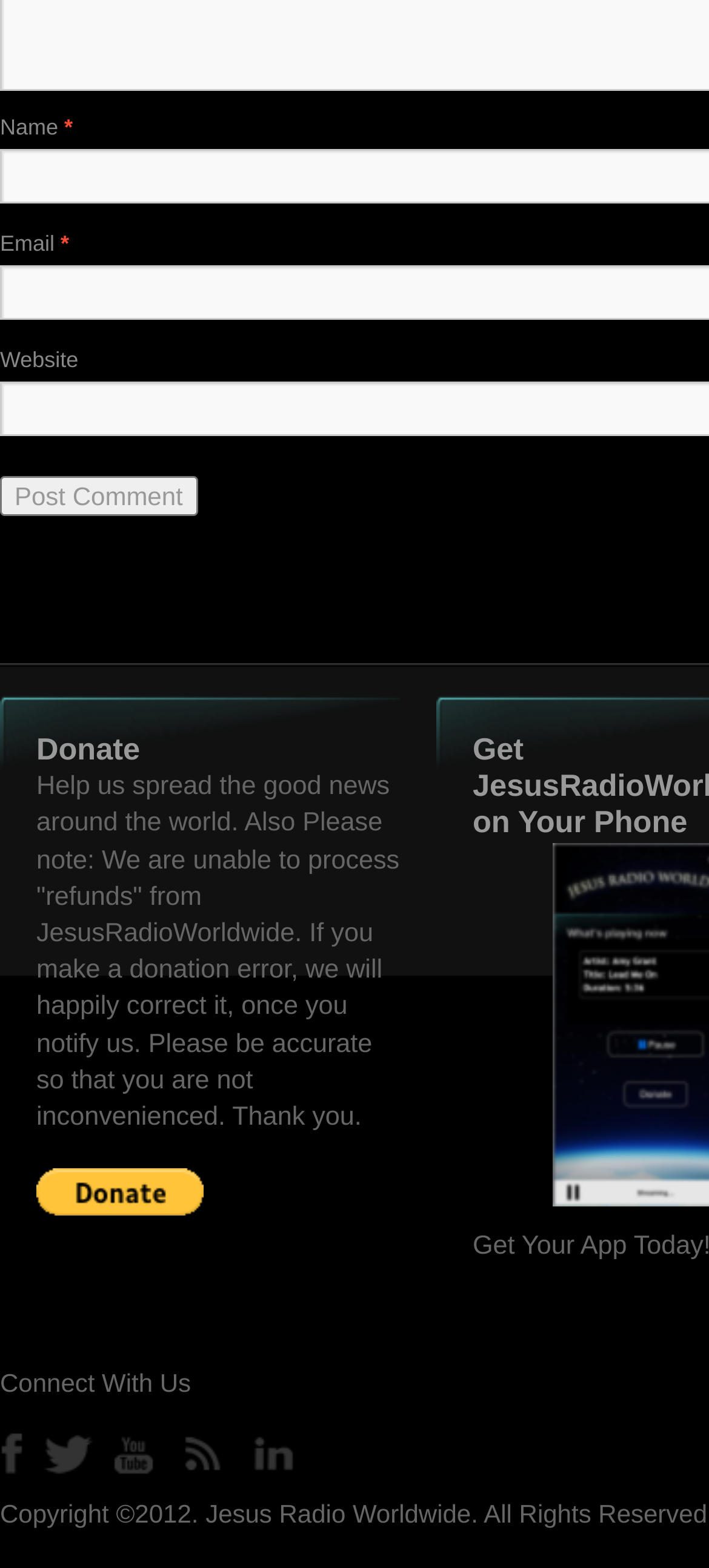What is the button below the 'Email' field?
Using the image as a reference, answer the question with a short word or phrase.

Post Comment